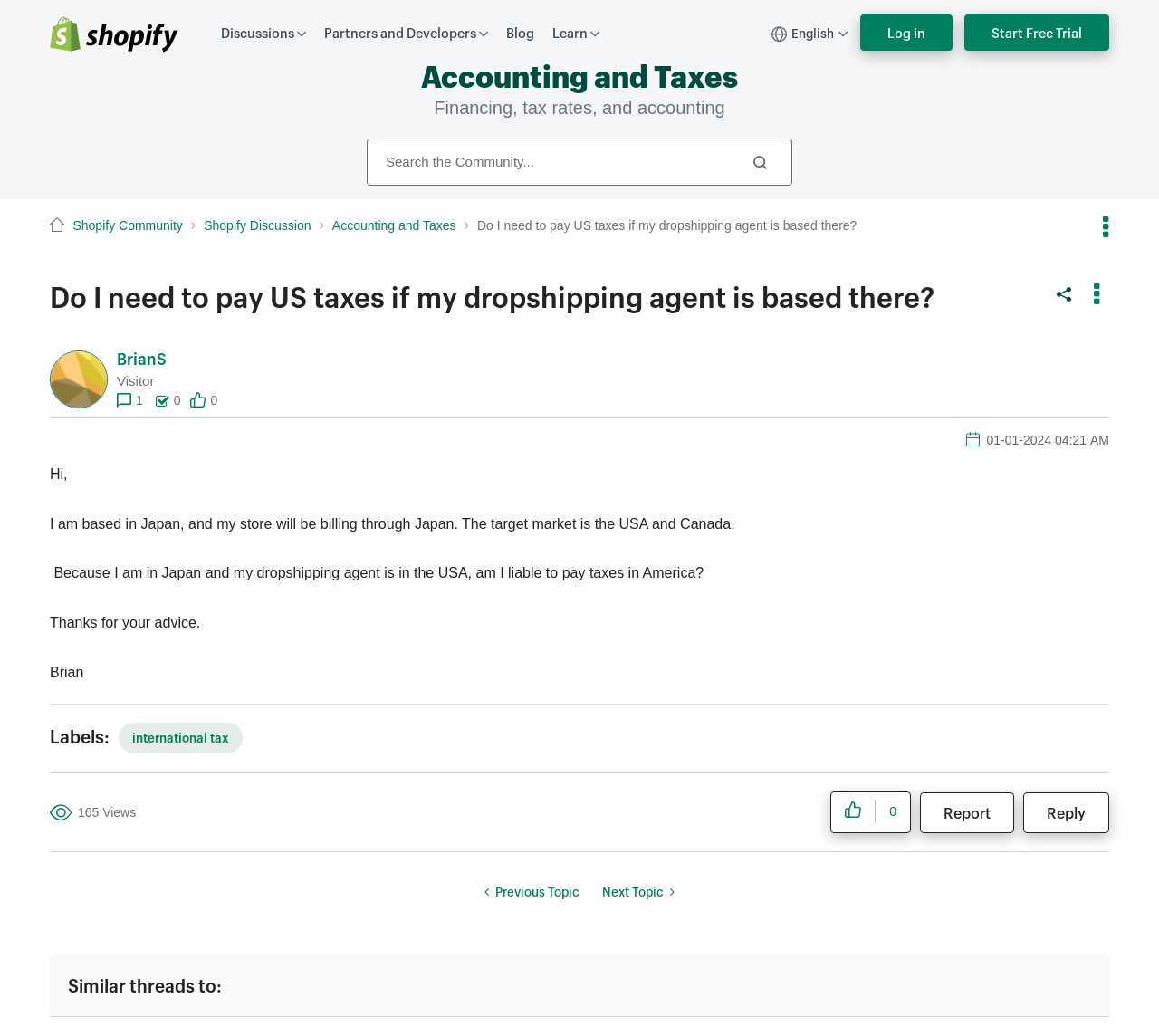Specify the bounding box coordinates for the region that must be clicked to perform the given instruction: "Log in to the account".

[0.742, 0.014, 0.822, 0.049]